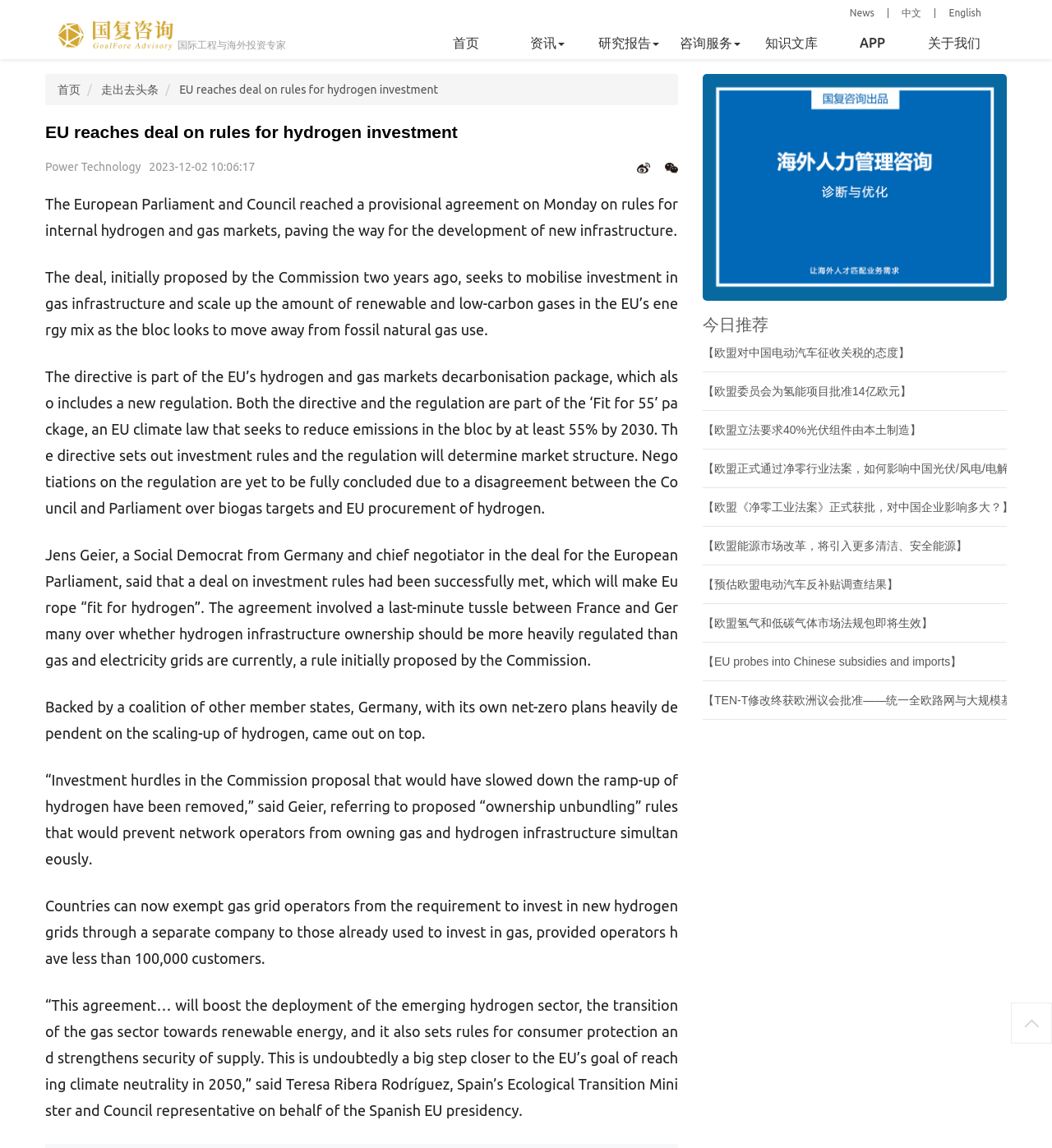Could you indicate the bounding box coordinates of the region to click in order to complete this instruction: "Click the 'English' link".

[0.901, 0.006, 0.934, 0.016]